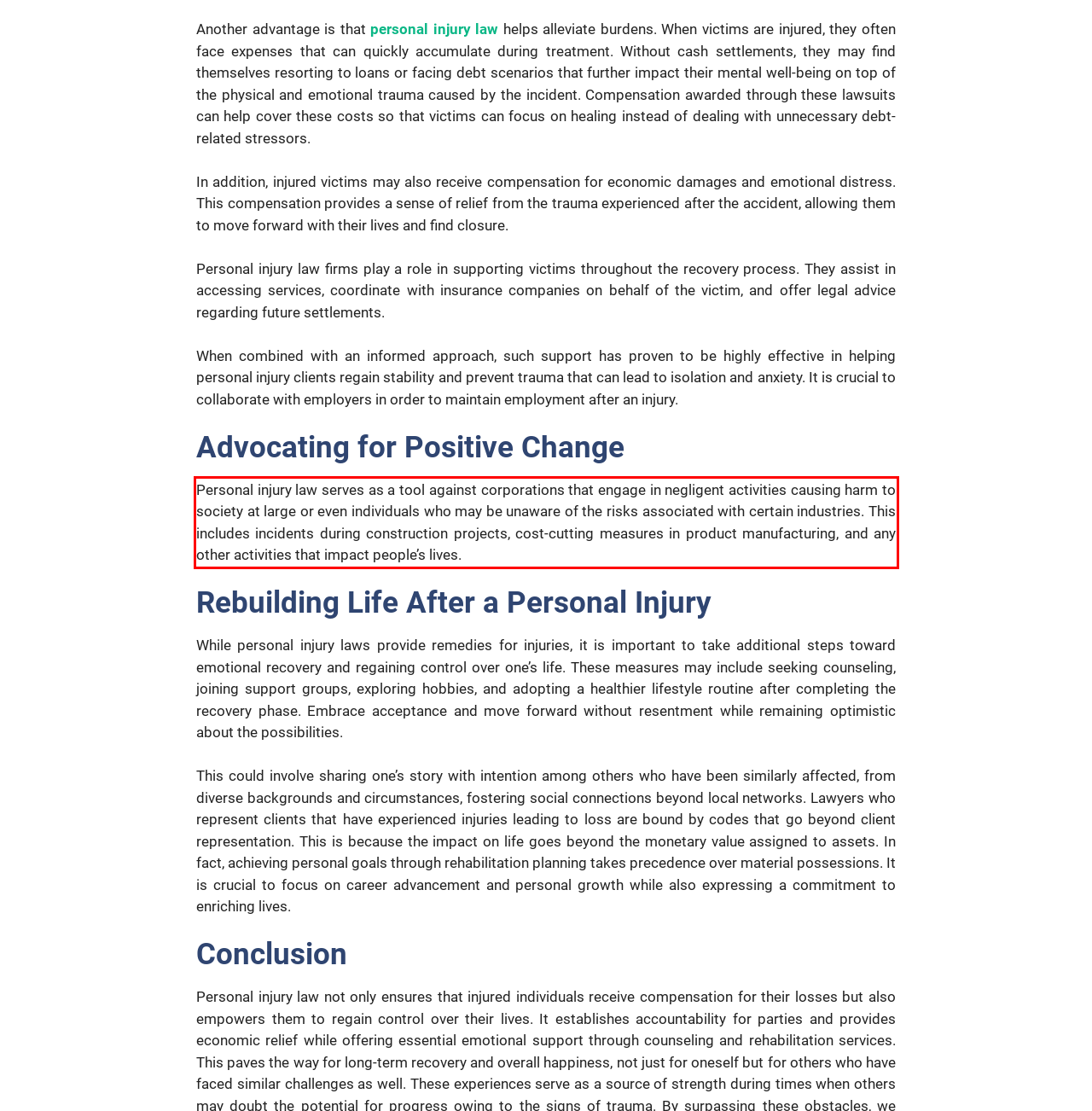Inspect the webpage screenshot that has a red bounding box and use OCR technology to read and display the text inside the red bounding box.

Personal injury law serves as a tool against corporations that engage in negligent activities causing harm to society at large or even individuals who may be unaware of the risks associated with certain industries. This includes incidents during construction projects, cost-cutting measures in product manufacturing, and any other activities that impact people’s lives.